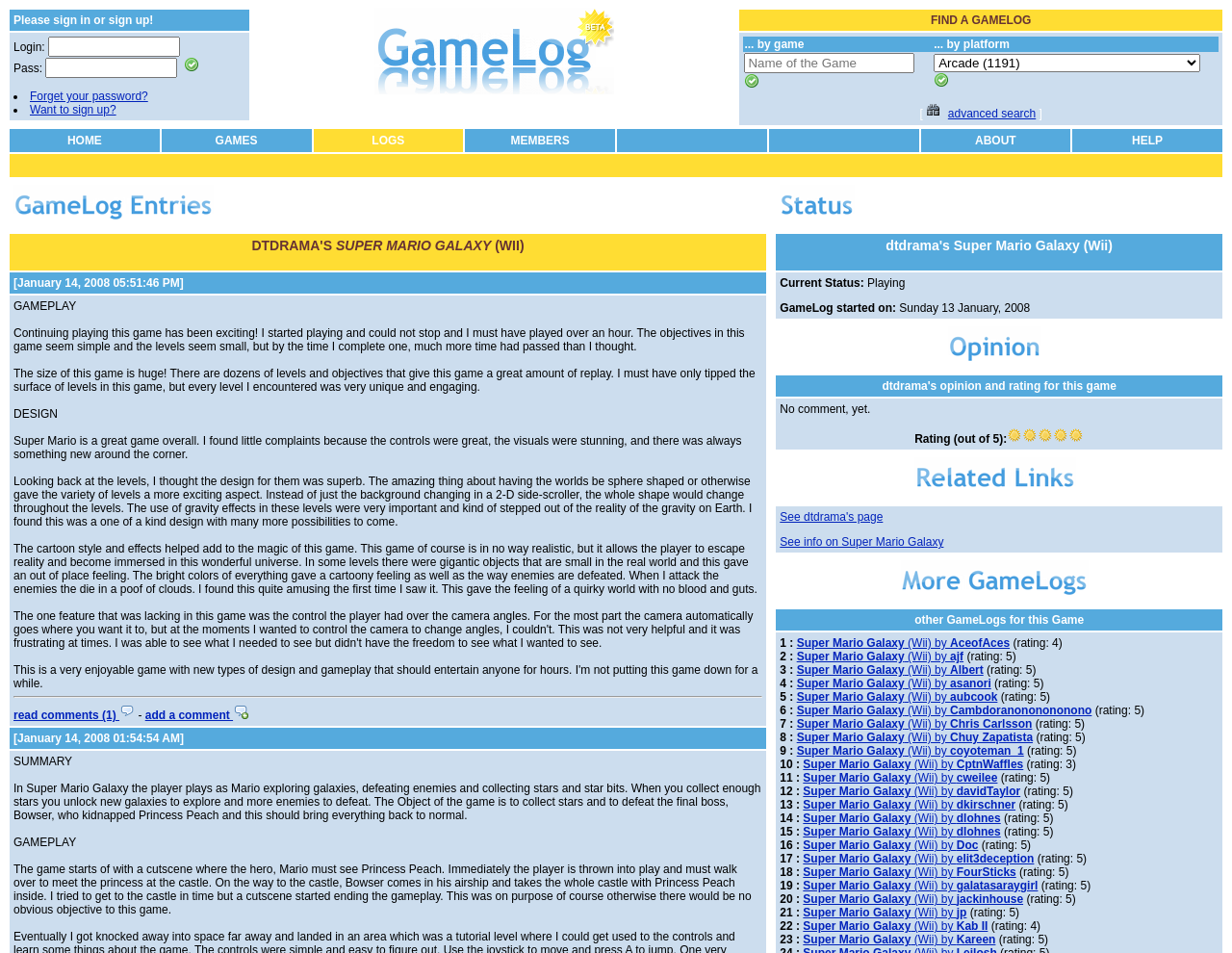Specify the bounding box coordinates of the region I need to click to perform the following instruction: "read comments". The coordinates must be four float numbers in the range of 0 to 1, i.e., [left, top, right, bottom].

[0.011, 0.743, 0.109, 0.758]